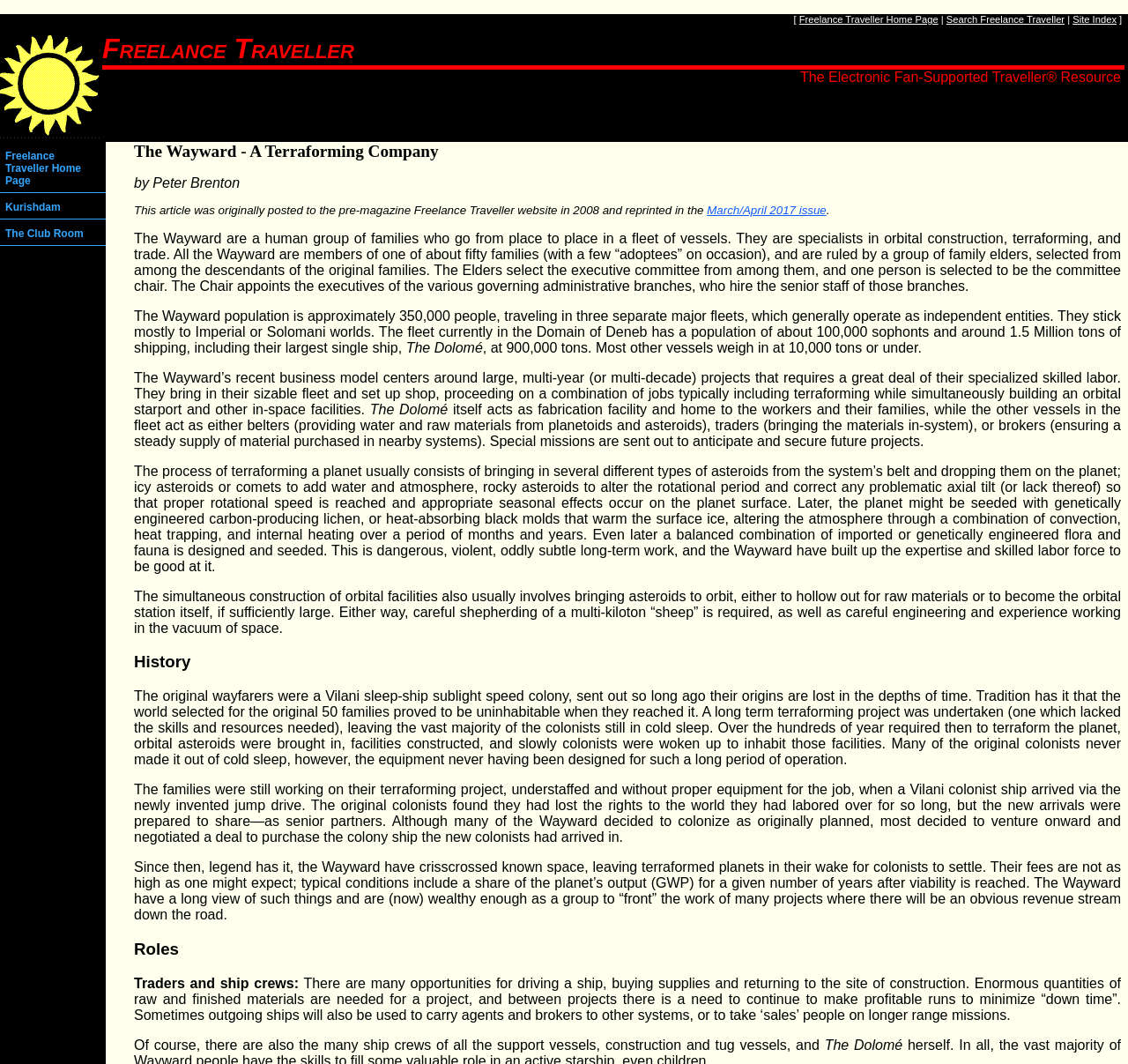What is the purpose of the Wayward's terraforming projects? Based on the image, give a response in one word or a short phrase.

to make planets habitable